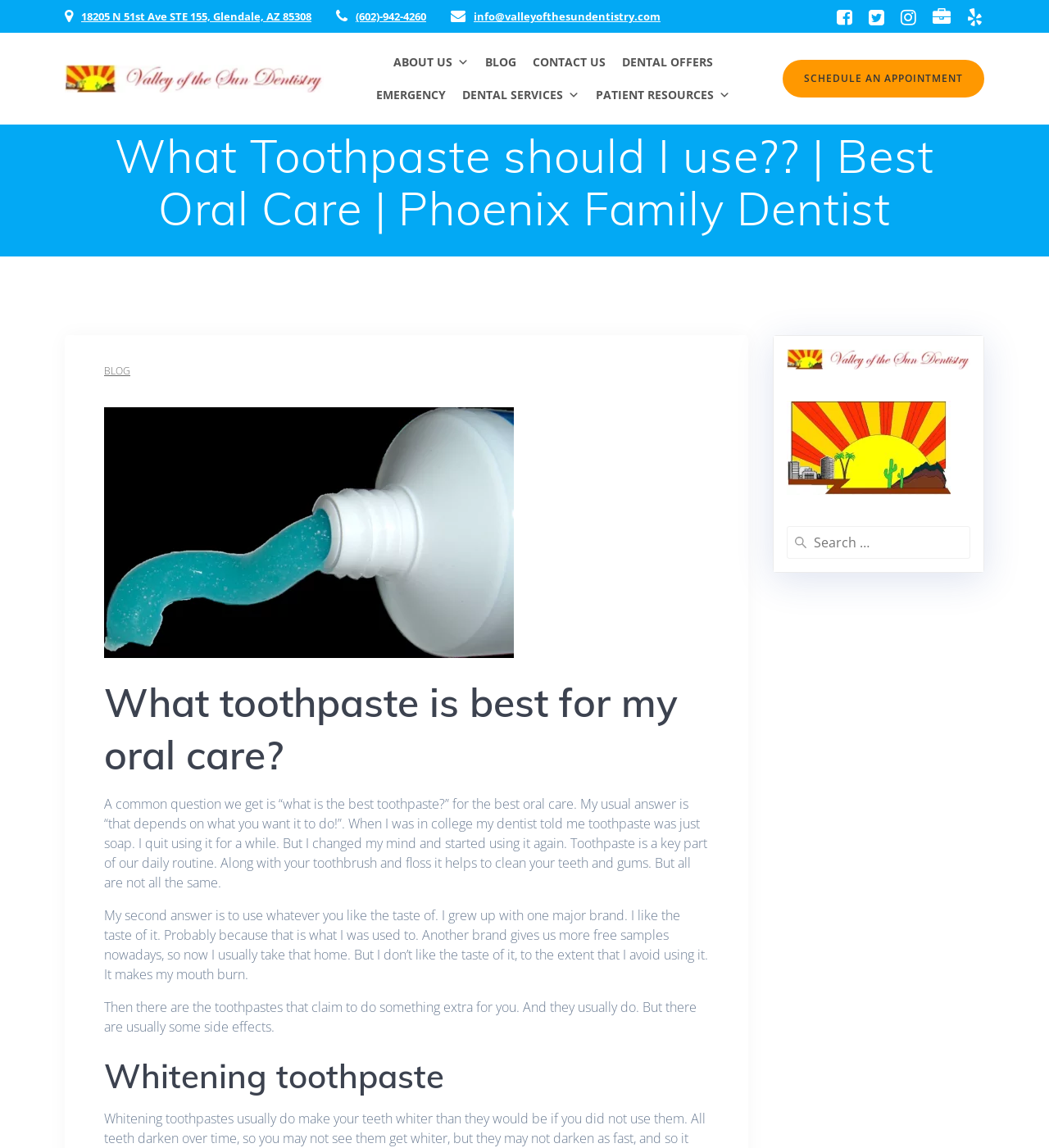Determine the bounding box for the described UI element: "SCHEDULE AN APPOINTMENT".

[0.746, 0.052, 0.938, 0.085]